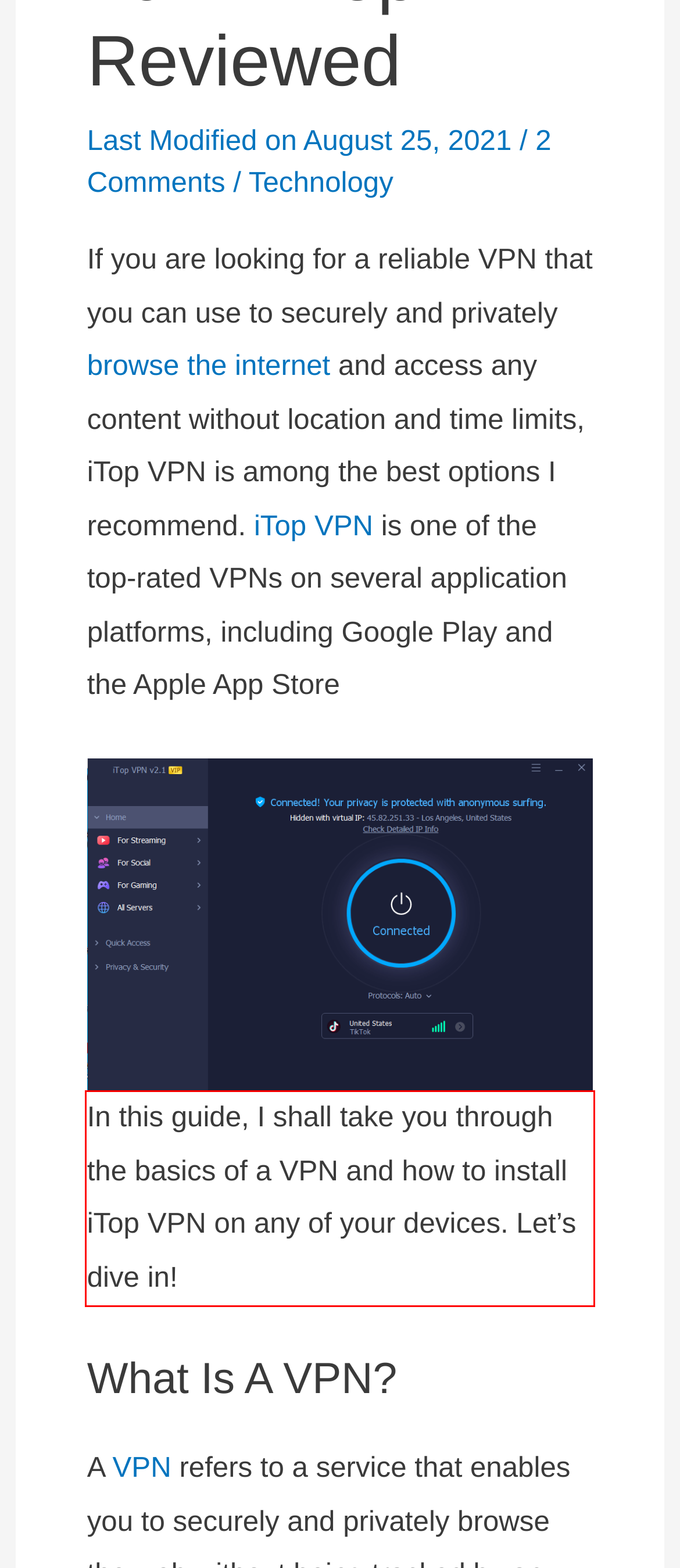You are presented with a webpage screenshot featuring a red bounding box. Perform OCR on the text inside the red bounding box and extract the content.

In this guide, I shall take you through the basics of a VPN and how to install iTop VPN on any of your devices. Let’s dive in!